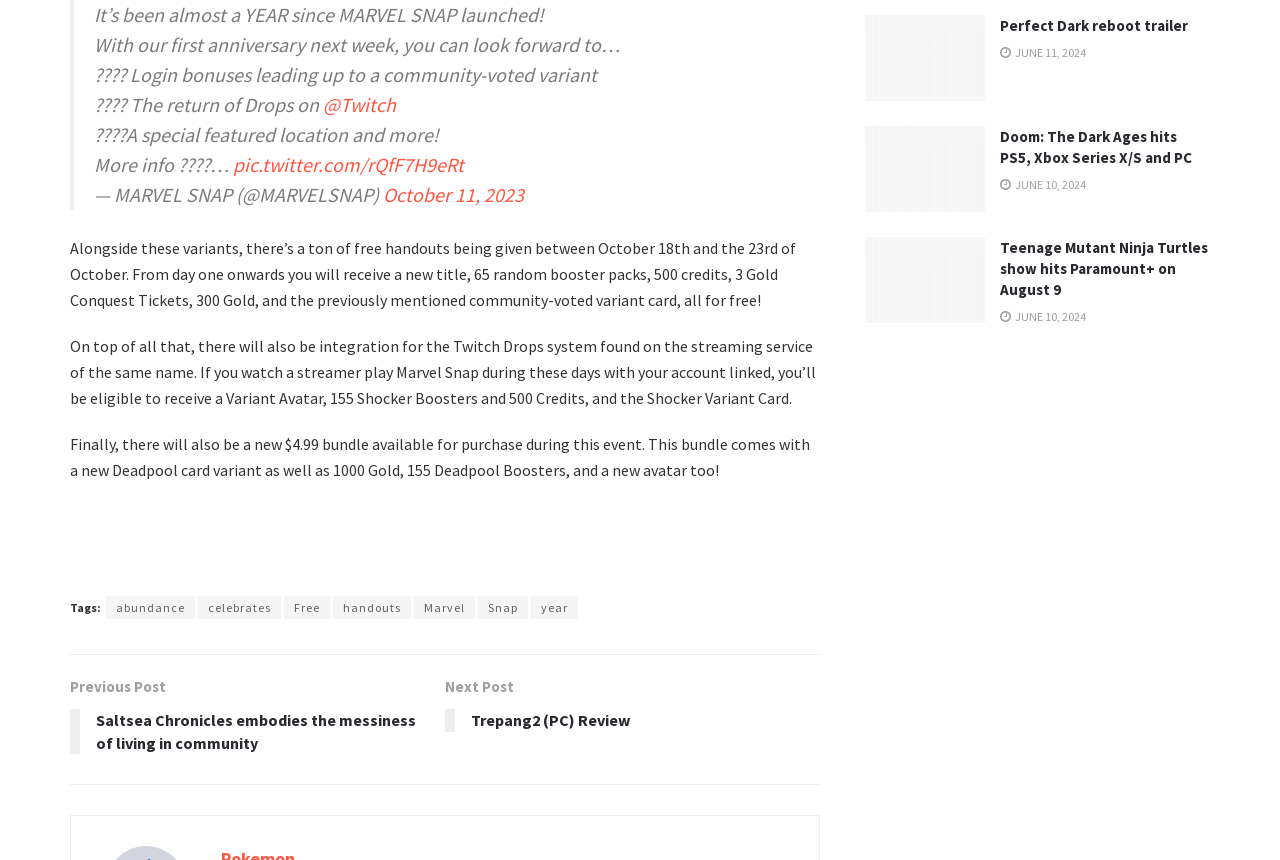Please use the details from the image to answer the following question comprehensively:
What is the date of the Perfect Dark reboot trailer?

The webpage shows an article about the Perfect Dark reboot trailer, and the date mentioned is JUNE 11, 2024, as shown in the link ' JUNE 11, 2024'.